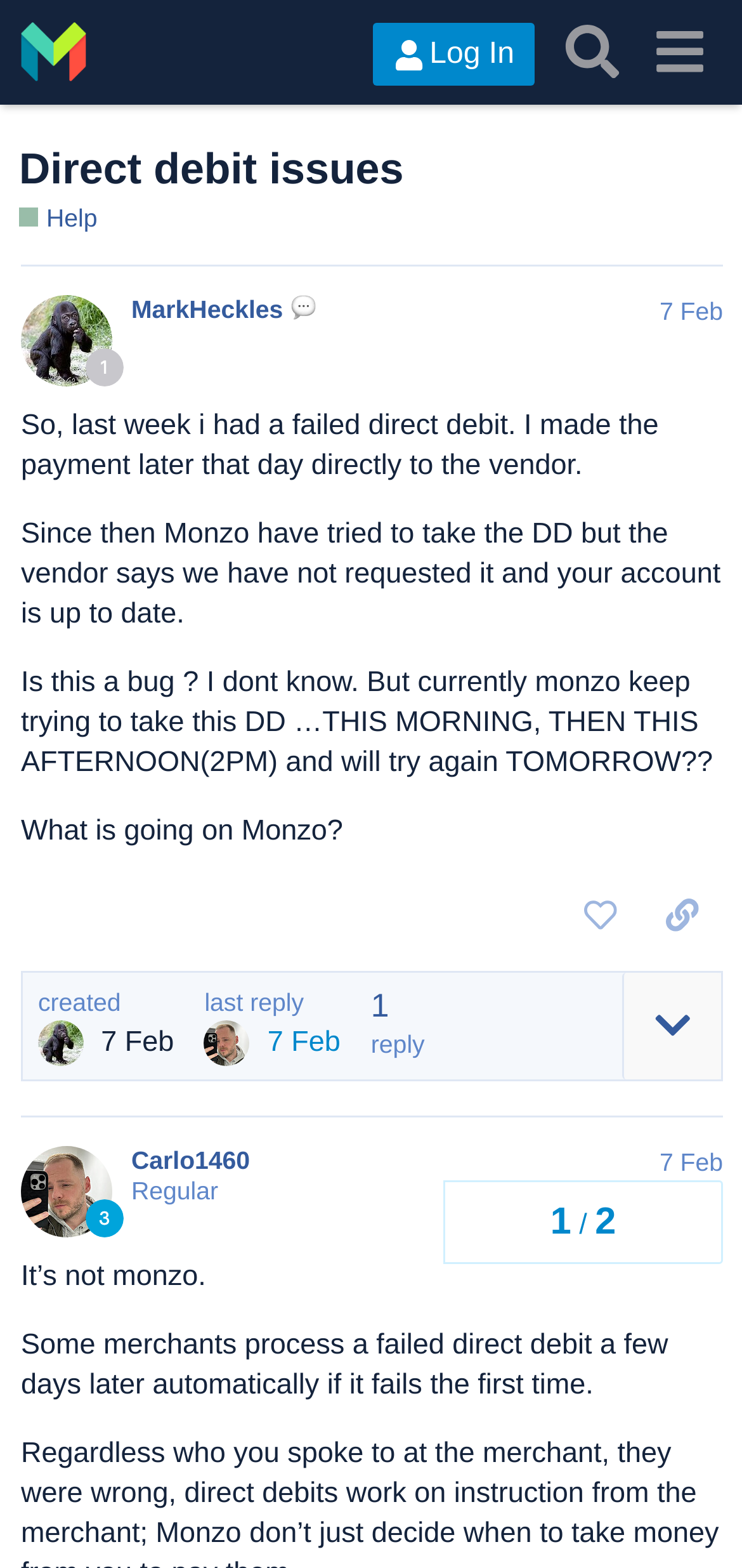Using the given element description, provide the bounding box coordinates (top-left x, top-left y, bottom-right x, bottom-right y) for the corresponding UI element in the screenshot: ​

[0.741, 0.006, 0.857, 0.061]